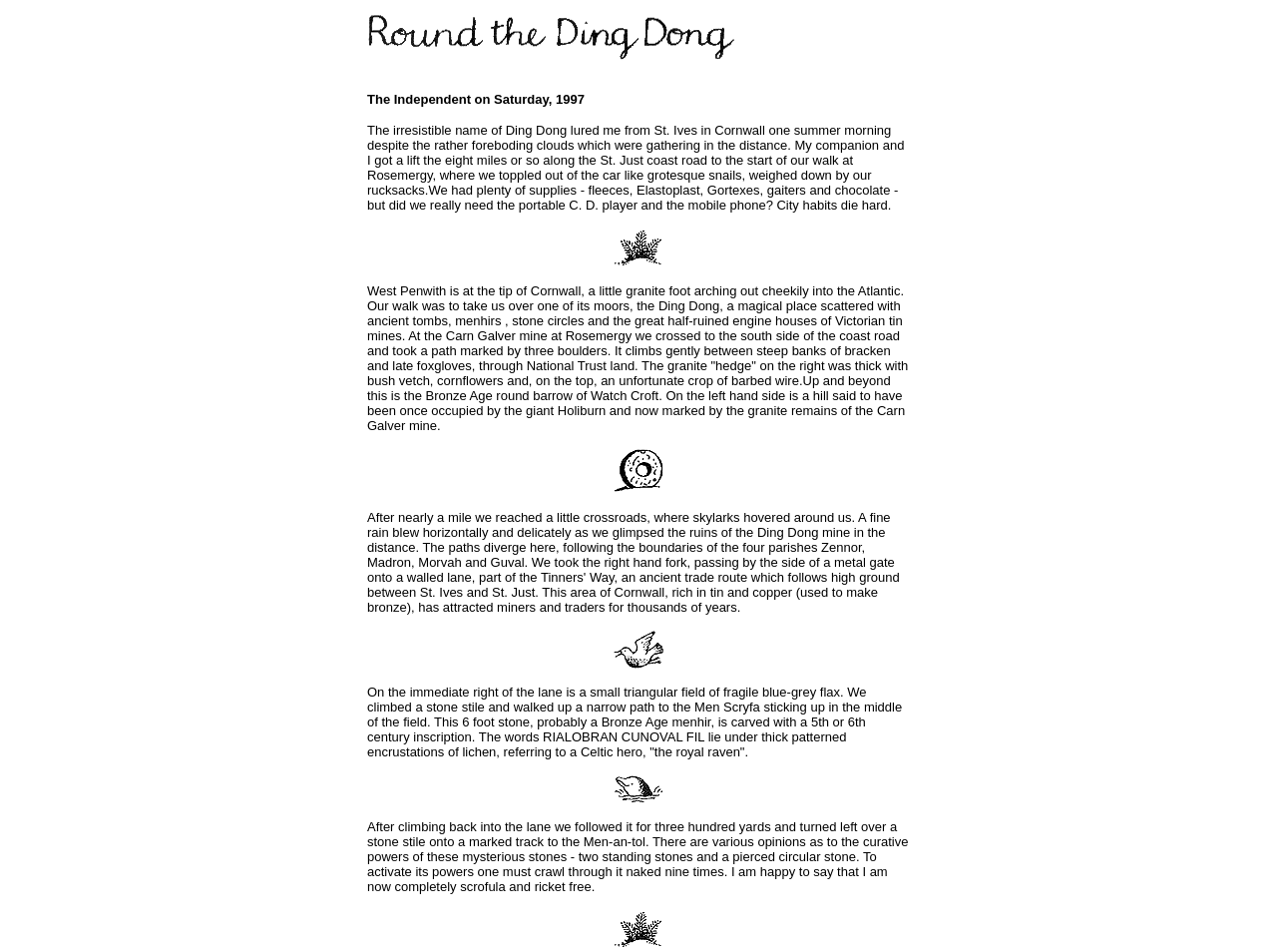What is the purpose of the pierced circular stone?
Answer the question with a single word or phrase derived from the image.

Curative powers